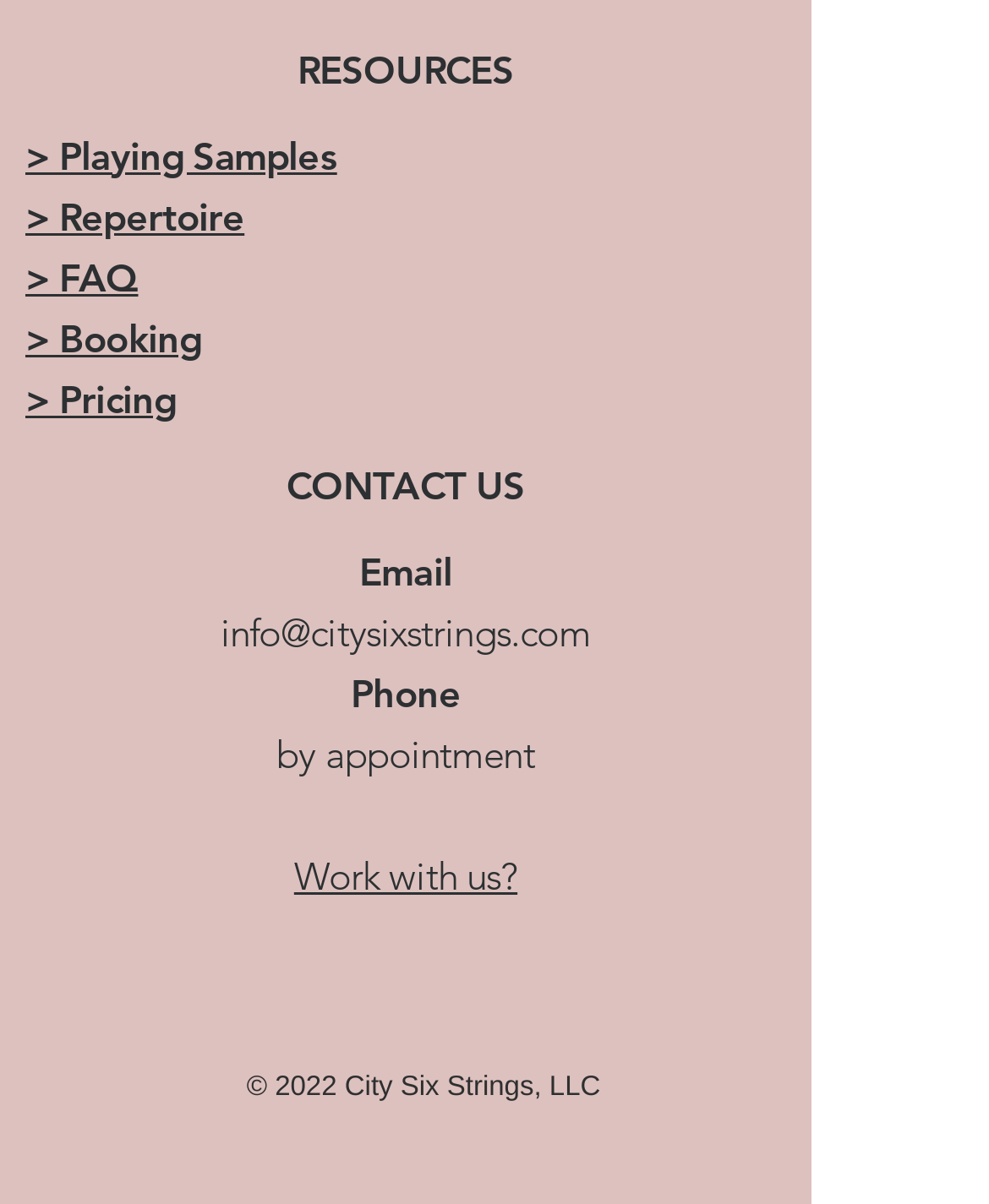How many main sections are there in the top menu?
Could you answer the question with a detailed and thorough explanation?

I counted the number of links in the top menu, which are 'Playing Samples', 'Repertoire', 'FAQ', 'Booking', 'Pricing', and 'RESOURCES', so there are 6 main sections in the top menu.